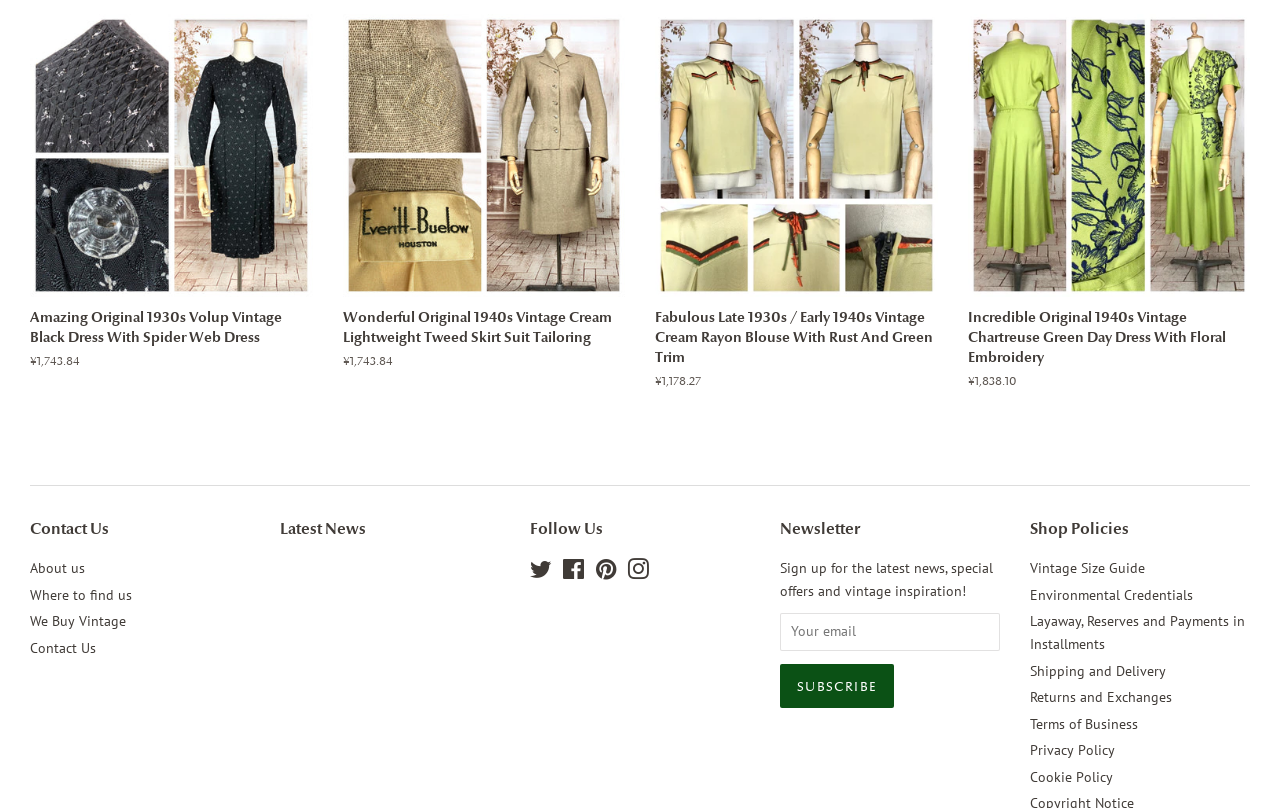Determine the bounding box for the UI element as described: "aria-label="Your email" name="contact[email]" placeholder="Your email"". The coordinates should be represented as four float numbers between 0 and 1, formatted as [left, top, right, bottom].

[0.609, 0.759, 0.781, 0.805]